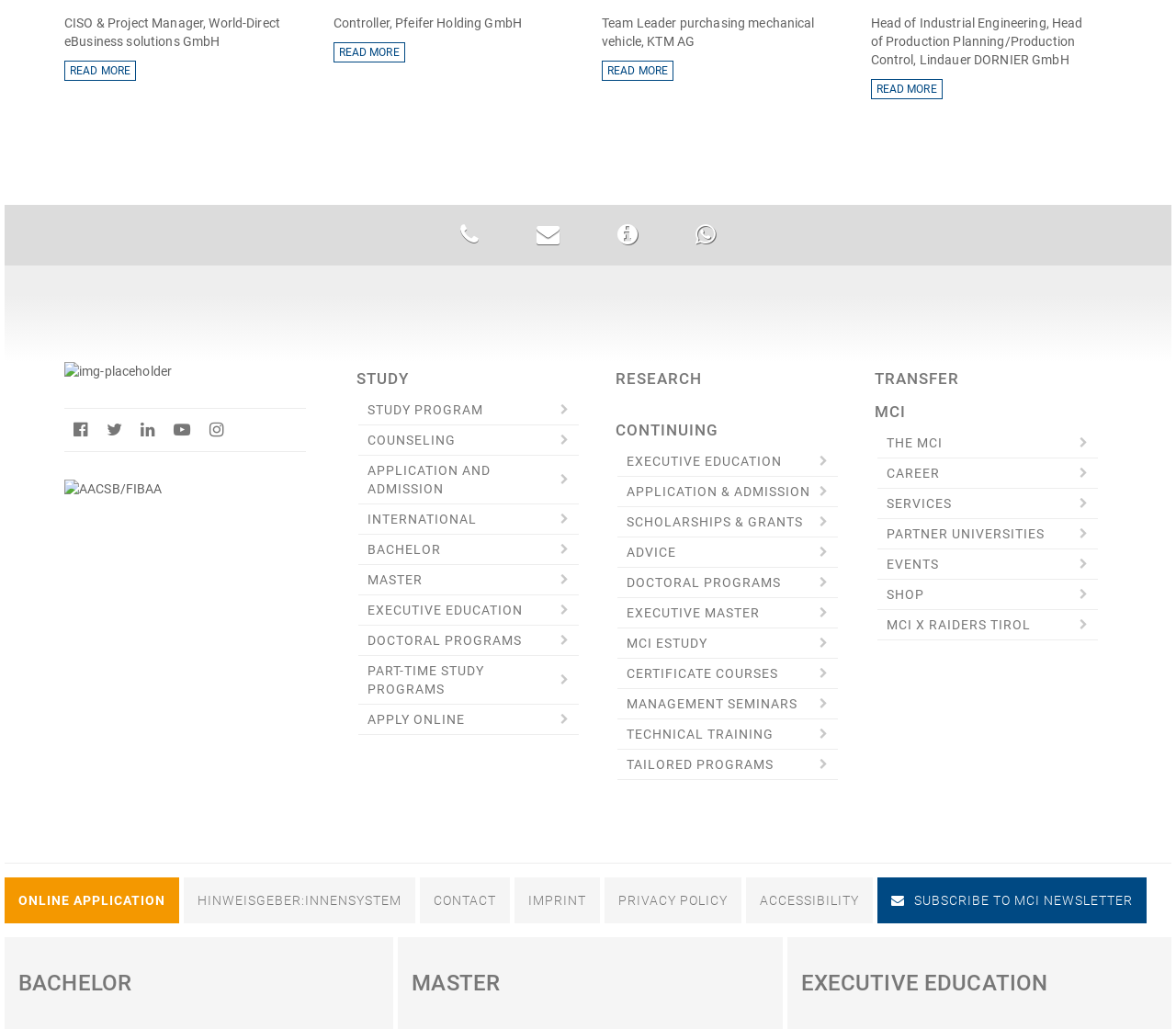What is the purpose of the 'READ MORE' links?
Please ensure your answer to the question is detailed and covers all necessary aspects.

The 'READ MORE' links are placed next to the StaticText elements that mention the names and professions of individuals, suggesting that they lead to more information about these persons.